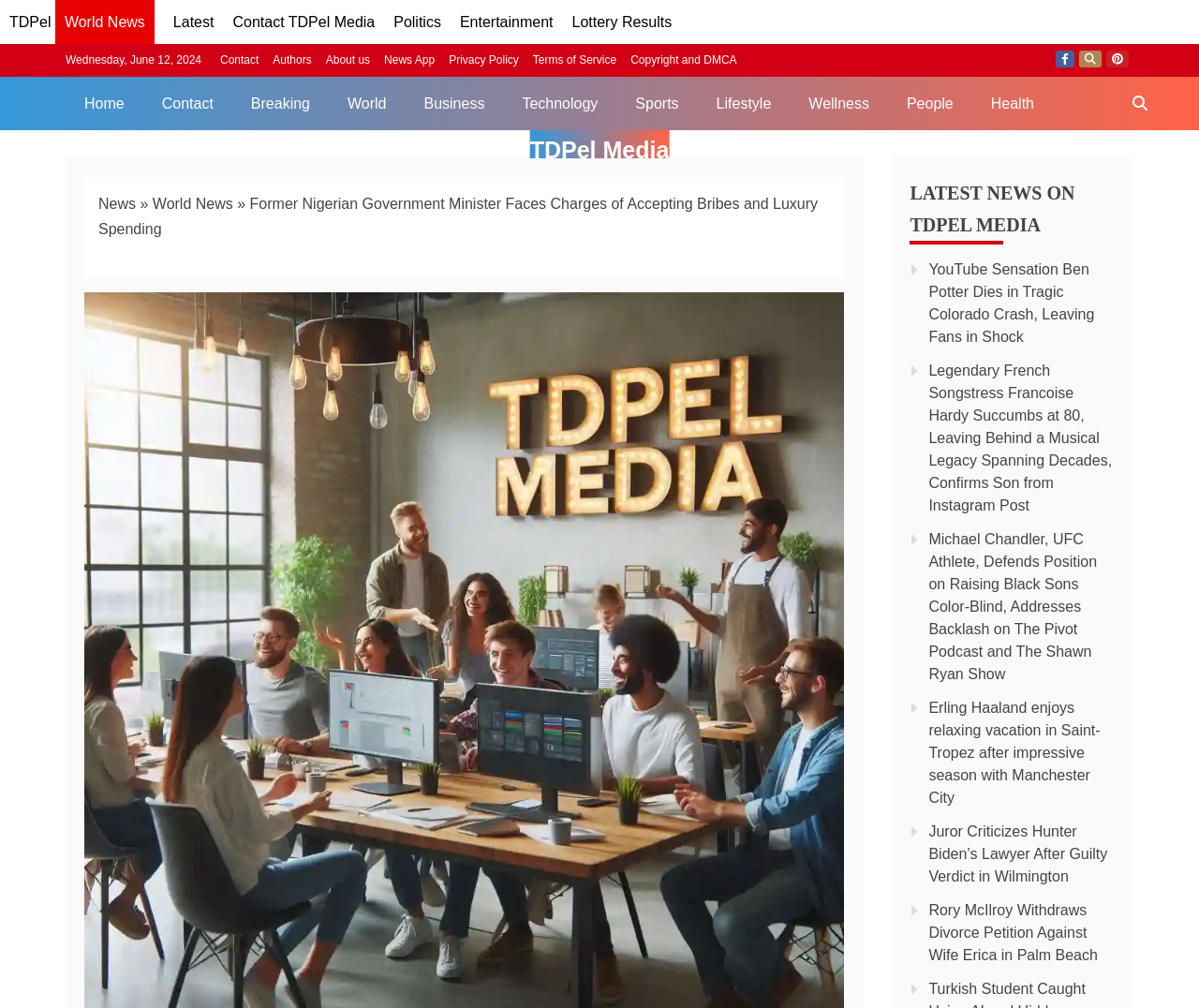Given the content of the image, can you provide a detailed answer to the question?
What is the purpose of the links at the top of the webpage?

I examined the links at the top of the webpage, including 'TDPel', 'Latest', 'Contact TDPel Media', and others. These links have a similar bounding box coordinate range, suggesting that they are grouped together for navigation purposes. This allows users to easily access different sections of the website.